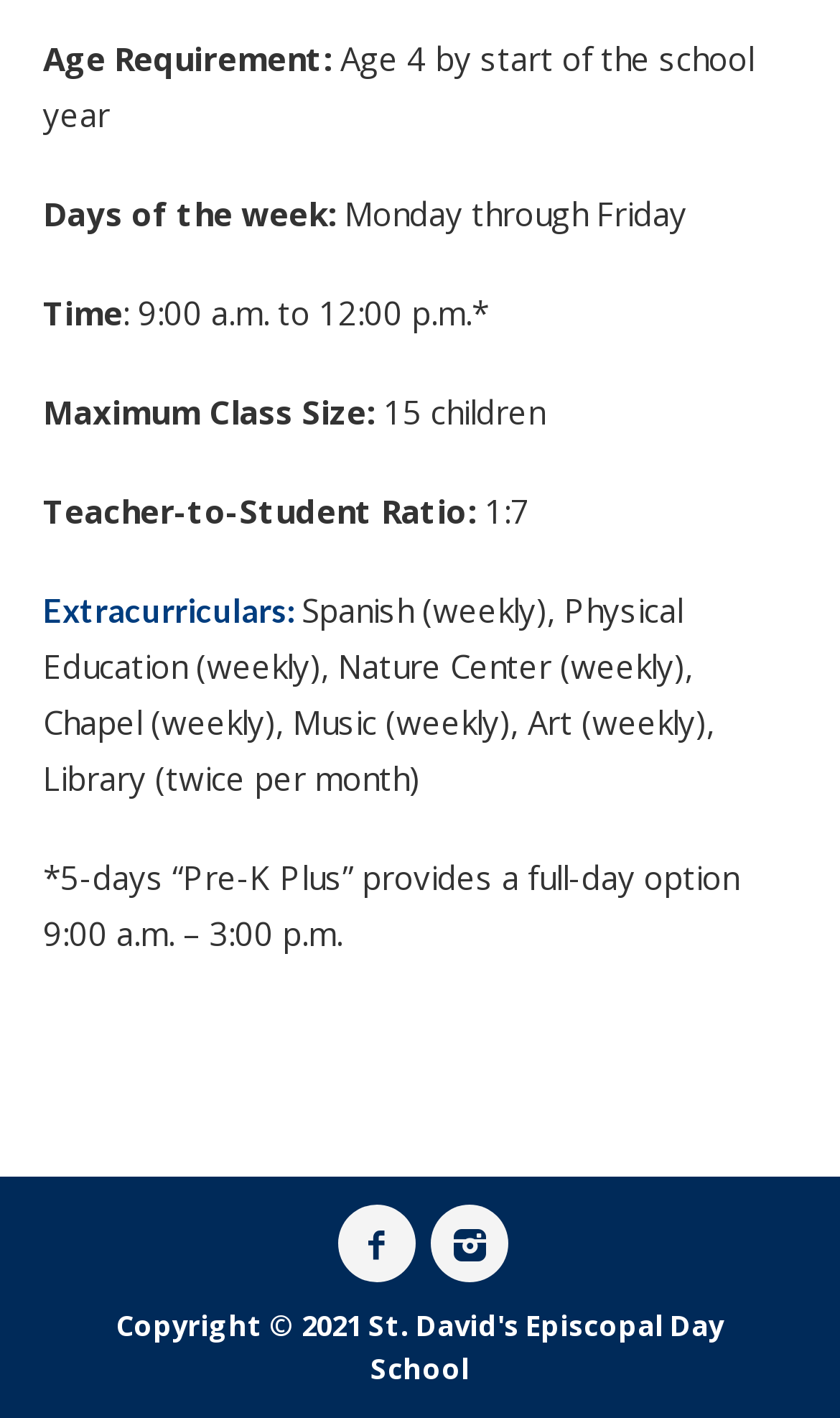Please answer the following question using a single word or phrase: 
What is the duration of the 'Pre-K Plus' program?

9:00 a.m. – 3:00 p.m.